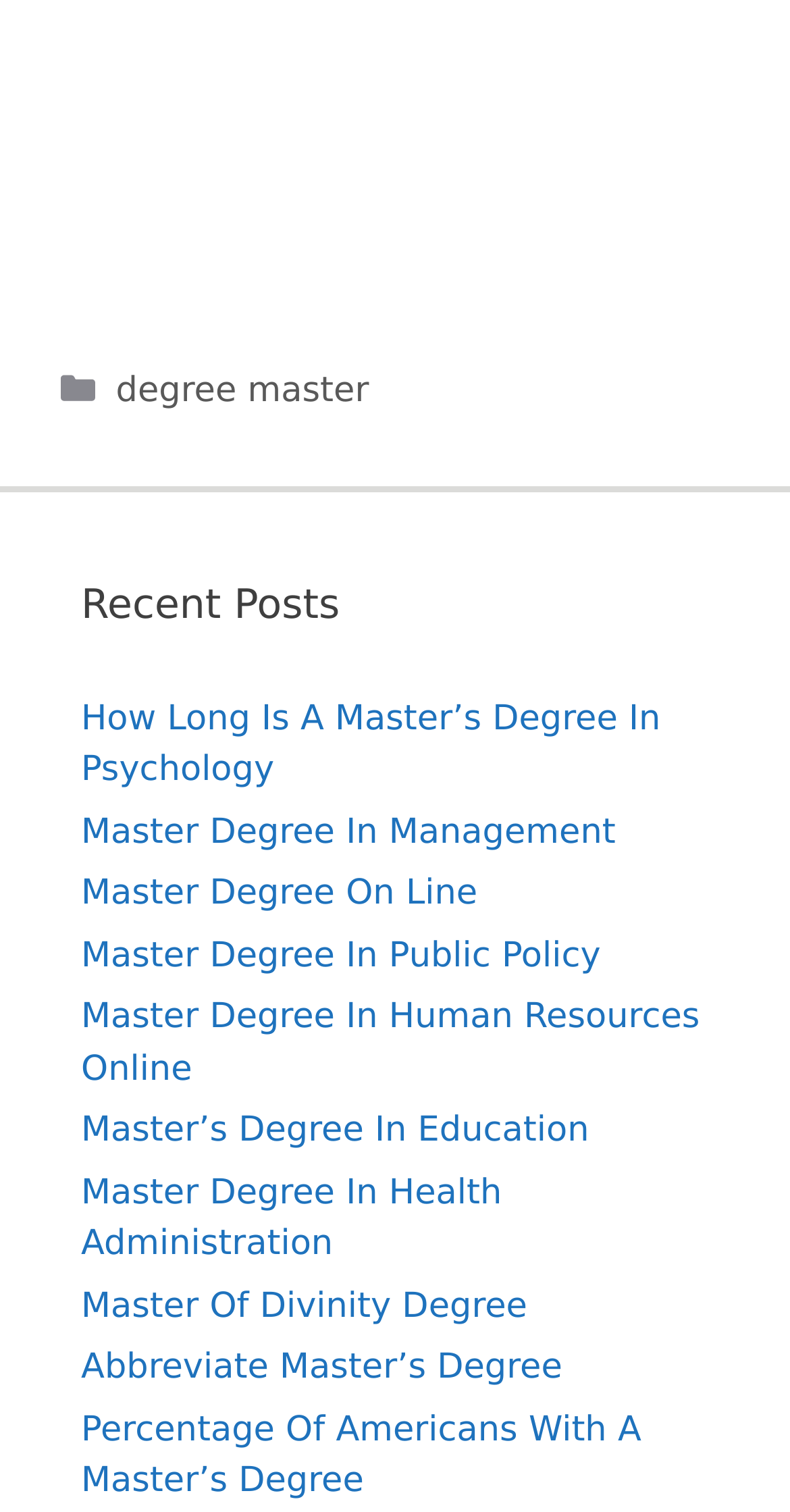What is the purpose of the webpage?
Using the image, provide a detailed and thorough answer to the question.

The webpage appears to provide information about master's degrees, including the duration, types, and related topics, as evident from the links listed under 'Recent Posts' and the 'Categories' section.